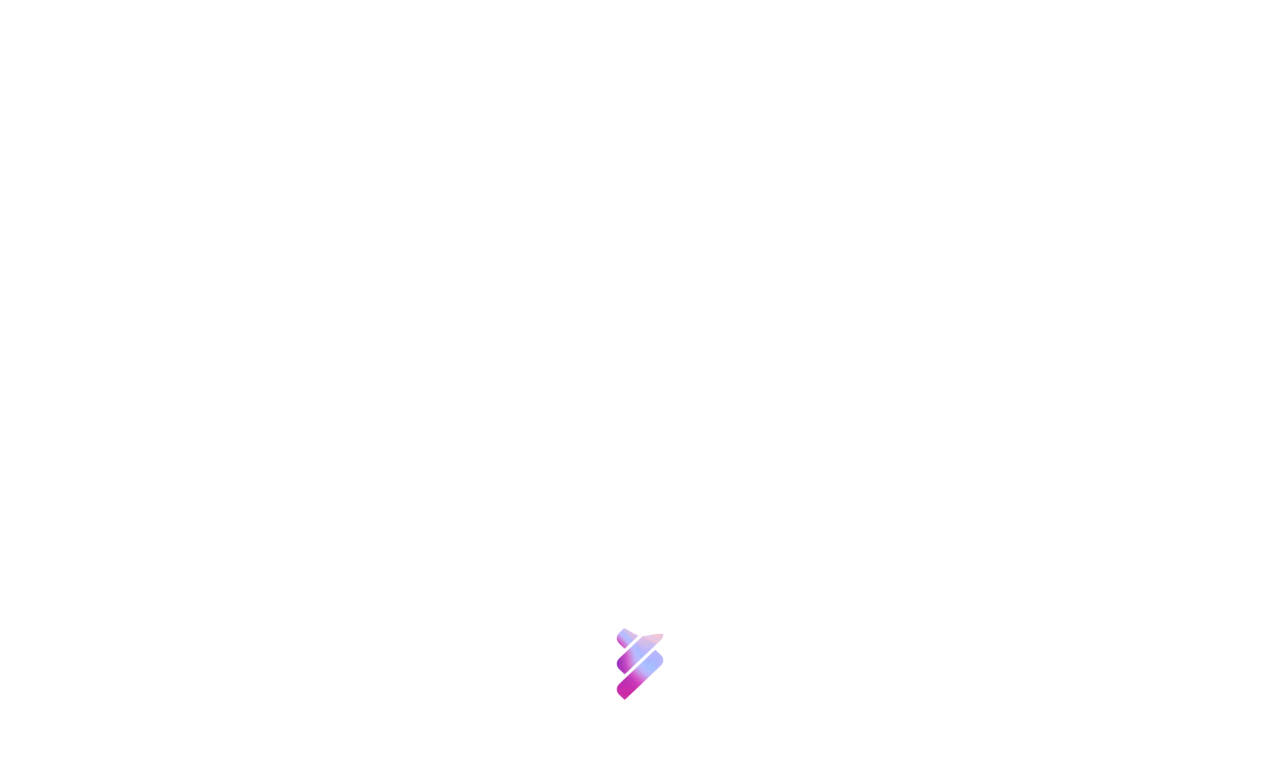What is the date of the news article?
Using the details shown in the screenshot, provide a comprehensive answer to the question.

I found a StaticText element with the text '23 de mayo de 2011' at the middle of the page, with bounding box coordinates [0.12, 0.462, 0.23, 0.487]. This suggests that the news article was published on May 23, 2011.